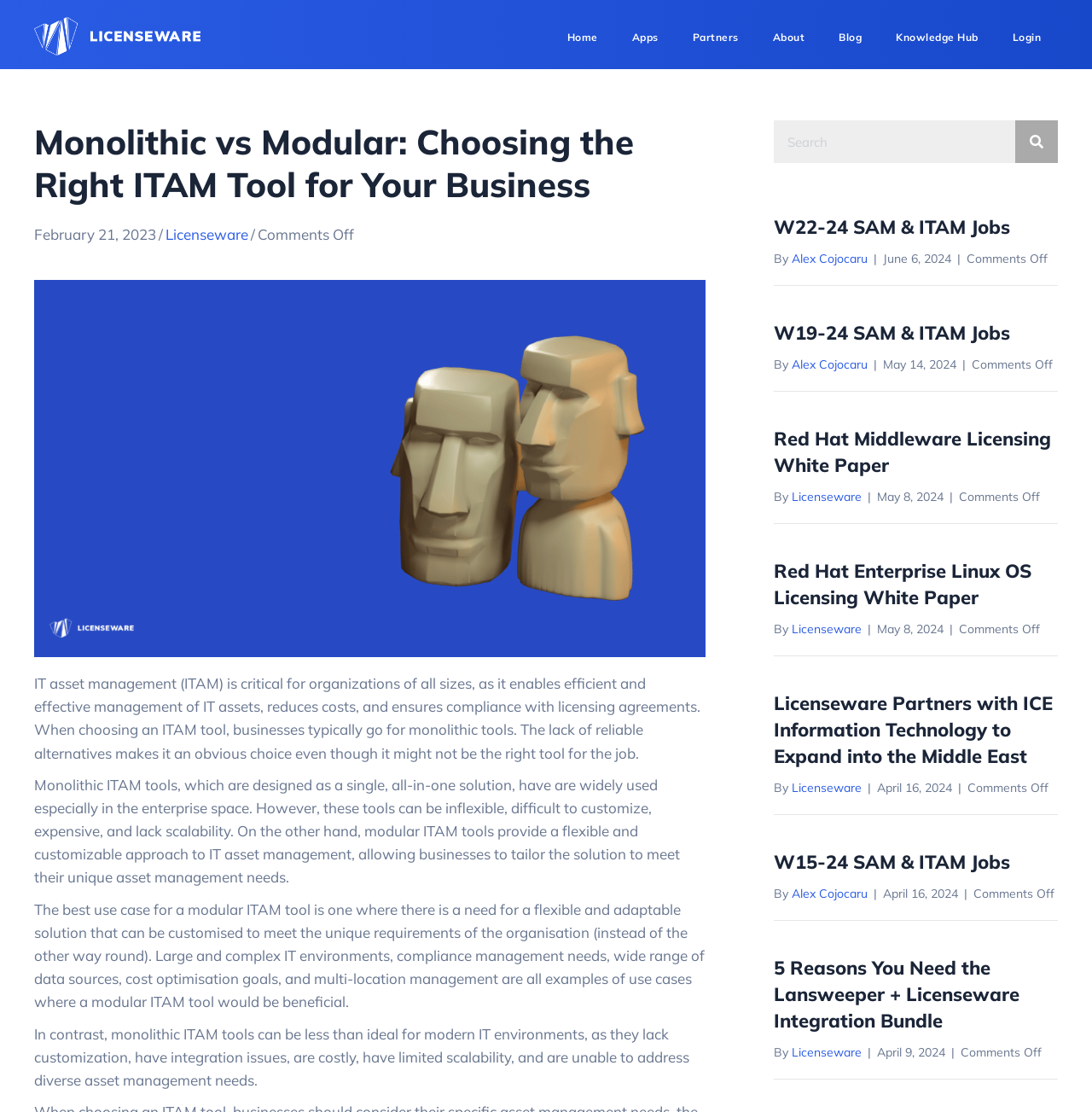How many search boxes are there?
Please answer the question with a single word or phrase, referencing the image.

1